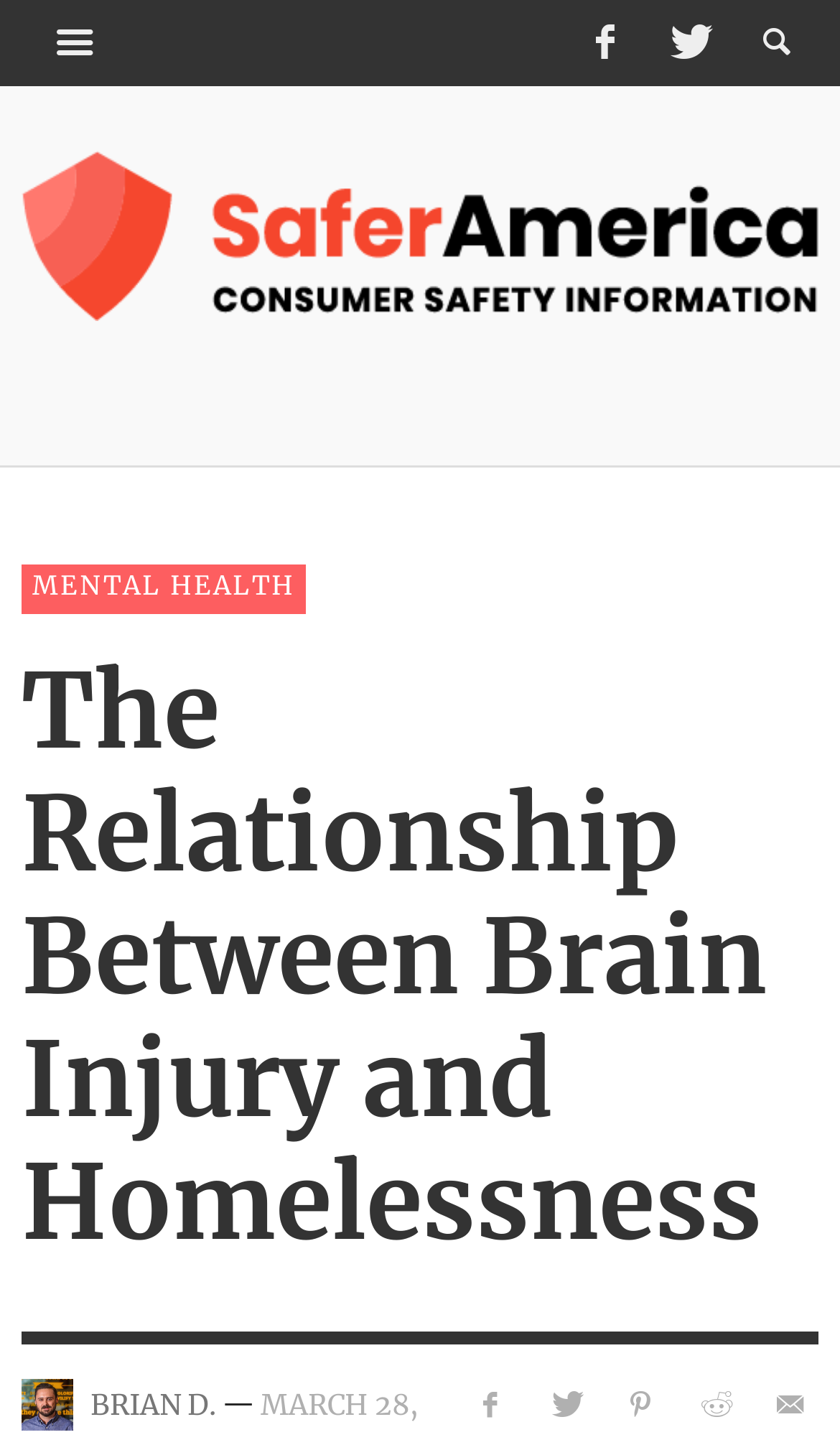Using floating point numbers between 0 and 1, provide the bounding box coordinates in the format (top-left x, top-left y, bottom-right x, bottom-right y). Locate the UI element described here: title="Search"

[0.026, 0.0, 0.153, 0.06]